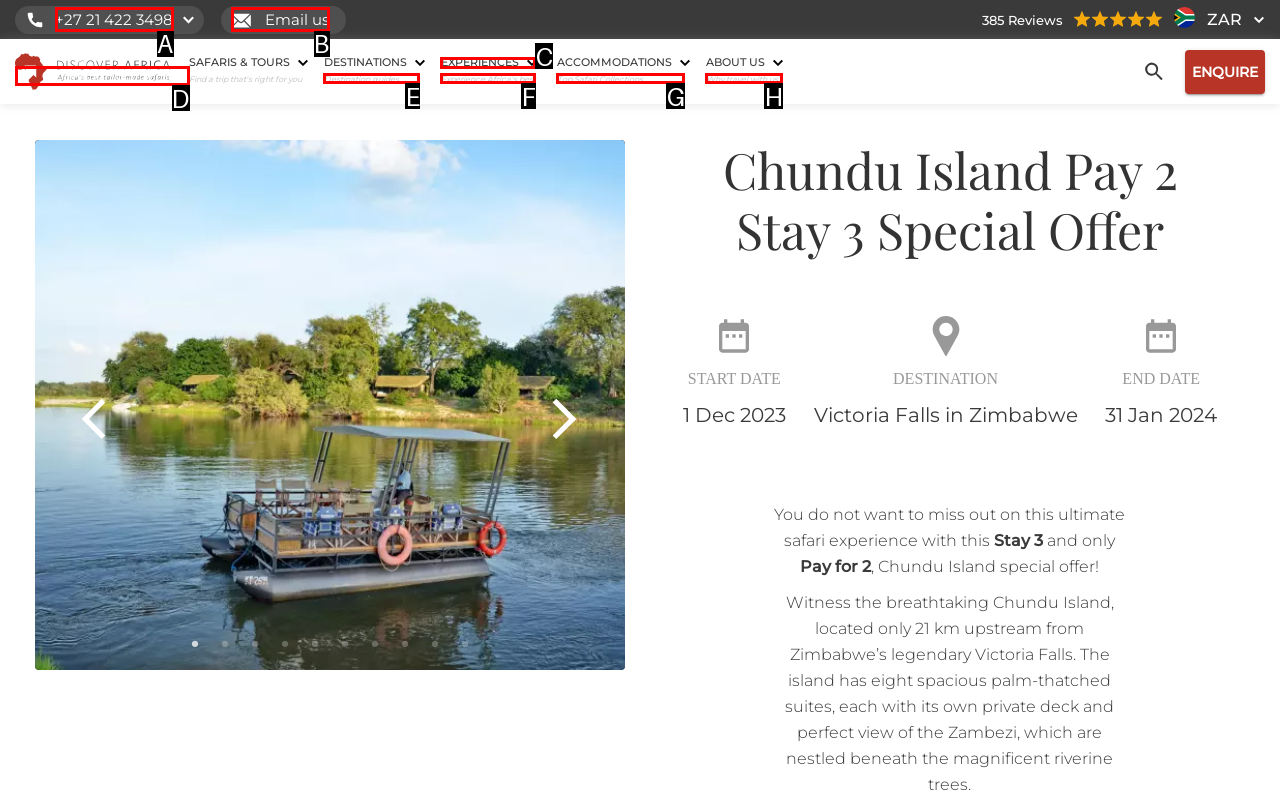Find the option that fits the given description: Why travel with us?
Answer with the letter representing the correct choice directly.

H